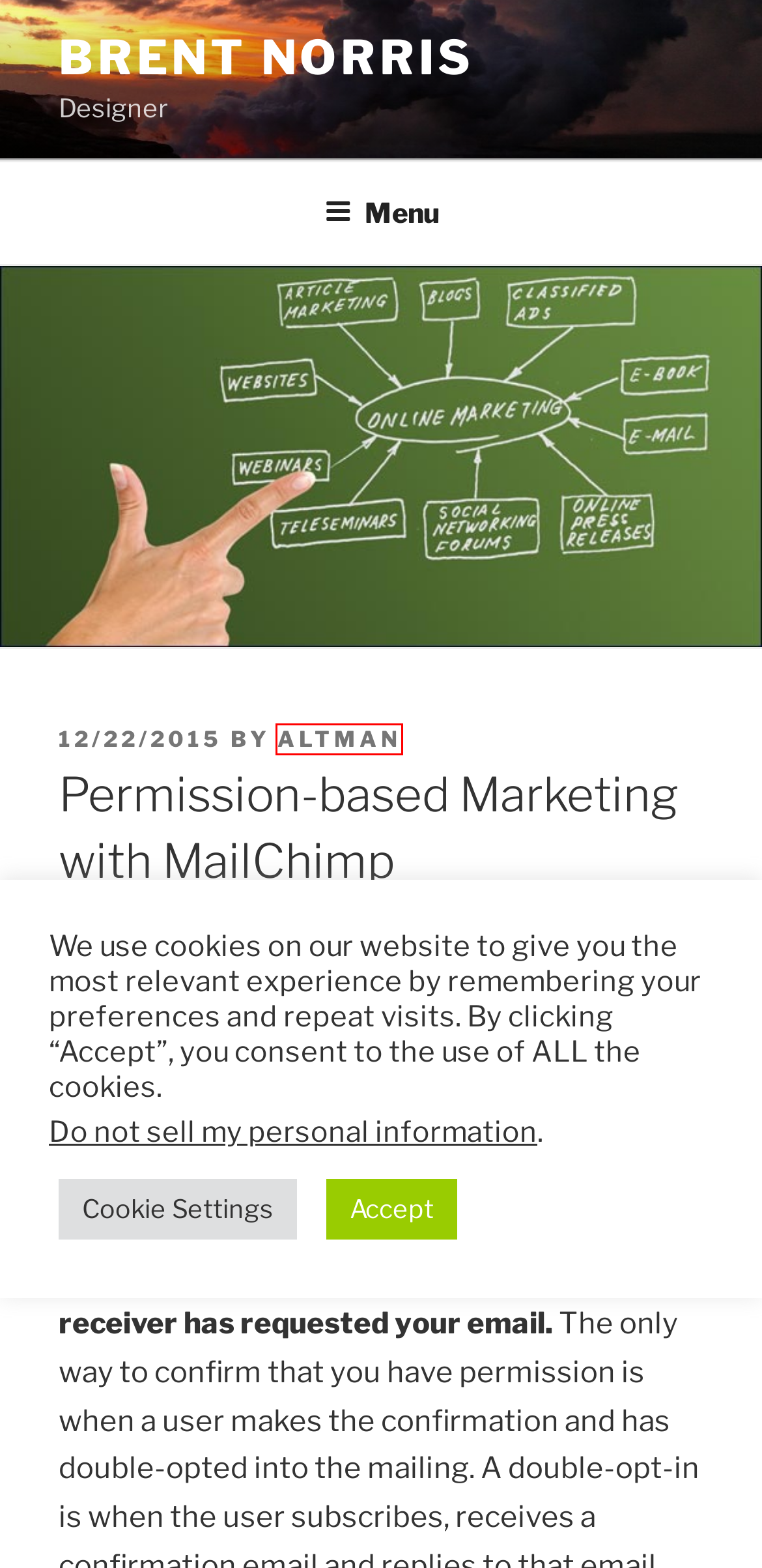Given a webpage screenshot with a red bounding box around a particular element, identify the best description of the new webpage that will appear after clicking on the element inside the red bounding box. Here are the candidates:
A. Are You Really Ready to Advertise Online? – Brent Norris
B. Client Updates – Brent Norris
C. Brent Norris – Designer
D. Managed WordPress Hosting | Learn the Basics – Brent Norris
E. Blog Tool, Publishing Platform, and CMS – WordPress.org
F. Permission Marketing | Seth's Blog
G. AltMan – Brent Norris
H. Managed WordPress Services – Brent Norris

G